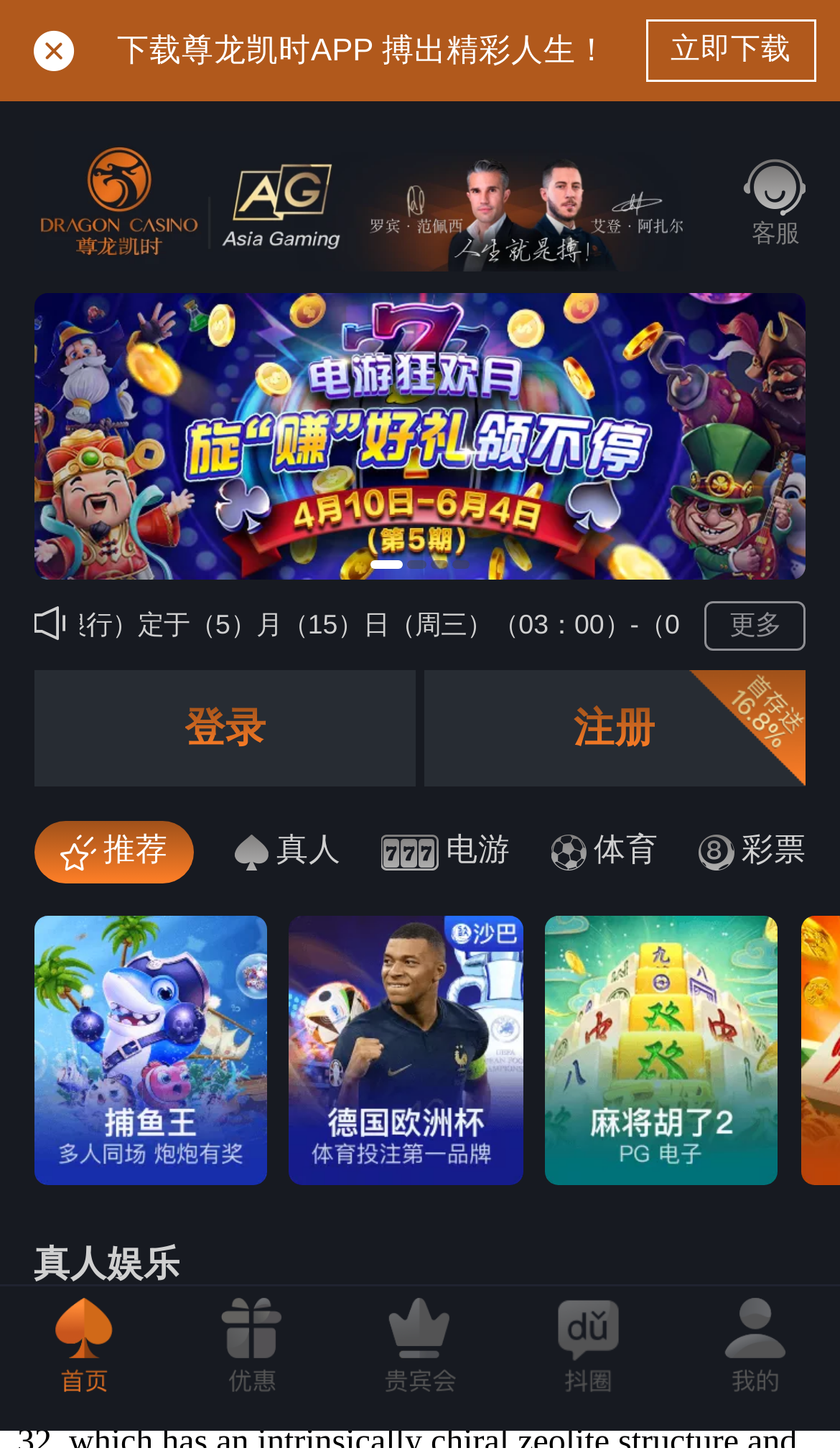Specify the bounding box coordinates of the area to click in order to follow the given instruction: "View the publication date of the article."

[0.153, 0.185, 0.676, 0.21]